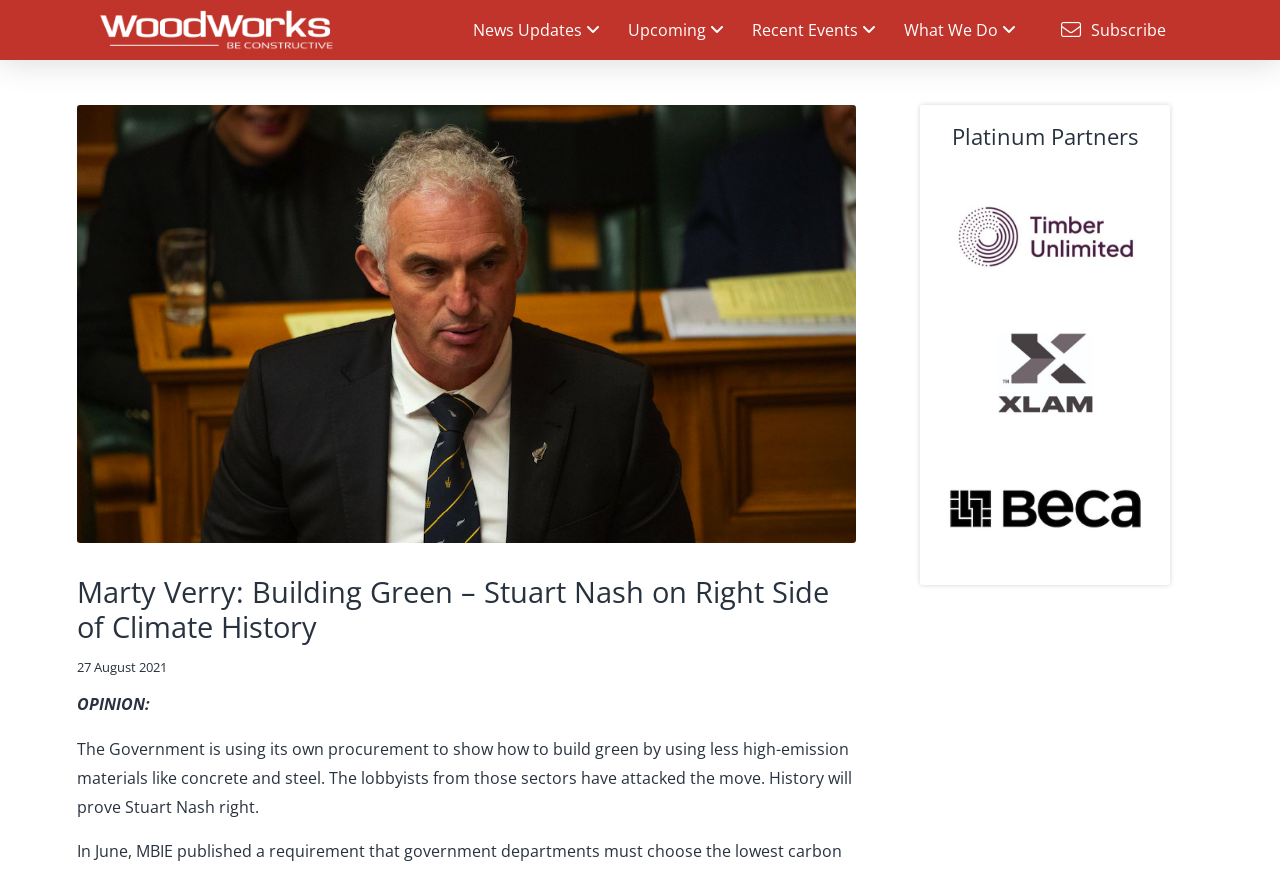Consider the image and give a detailed and elaborate answer to the question: 
What is the text above the article?

I looked at the text above the article and found the label 'OPINION:' which is a static text element.